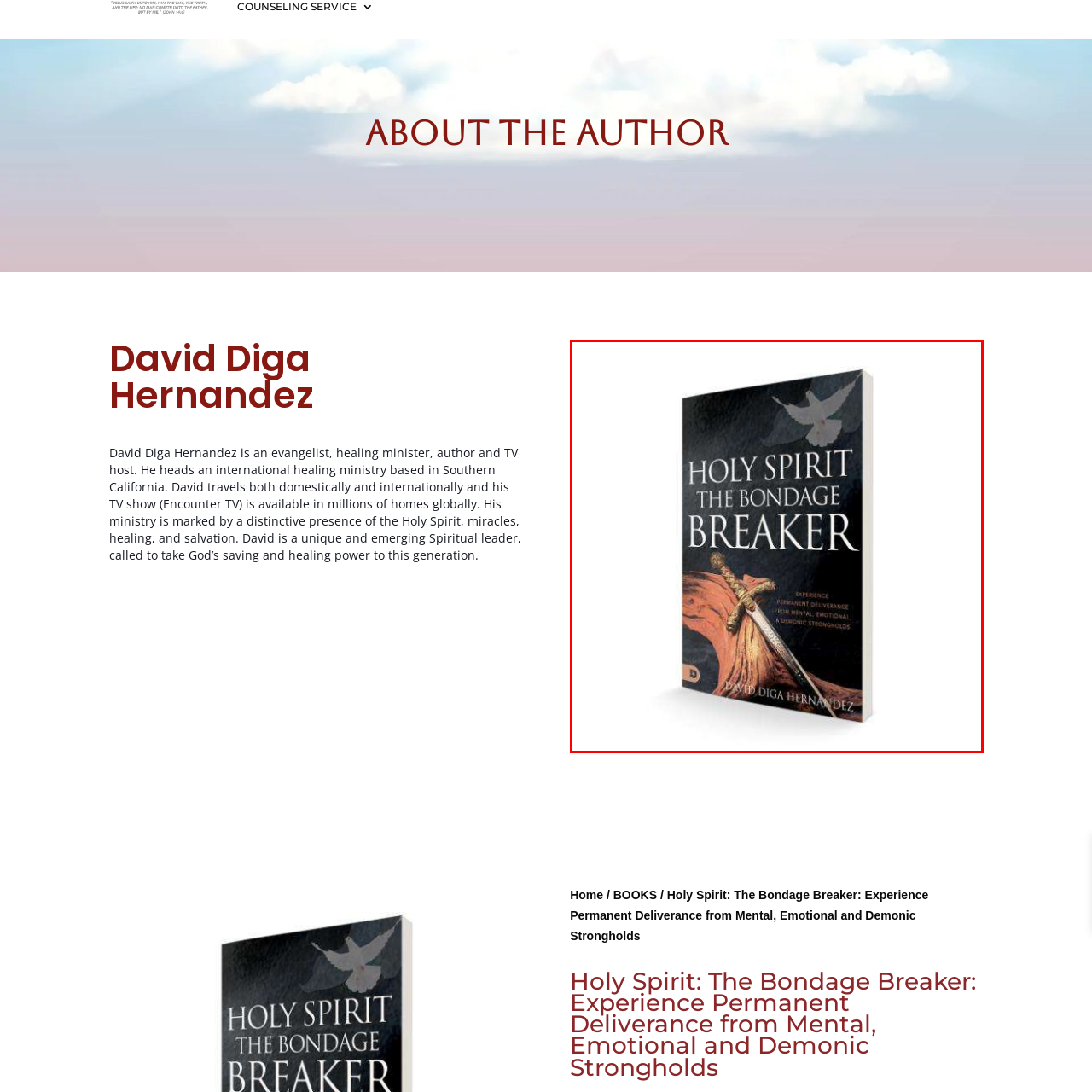Describe extensively the visual content inside the red marked area.

The image features the book cover of "Holy Spirit: The Bondage Breaker," authored by David Diga Hernandez. The cover is striking, displaying a dramatic illustration of a sword, symbolizing spiritual warfare, against a dark background. Above the sword, a dove is depicted, representing the Holy Spirit, reinforcing the book's theme of divine empowerment and liberation. The title is prominently displayed in bold letters, emphasizing the transformational journey the book promises—guiding readers towards permanent deliverance from mental, emotional, and demonic strongholds. David Diga Hernandez, known for his work as a healing minister and spiritual leader, aims to take God's saving and healing power to today's generation through this profound piece of literature.